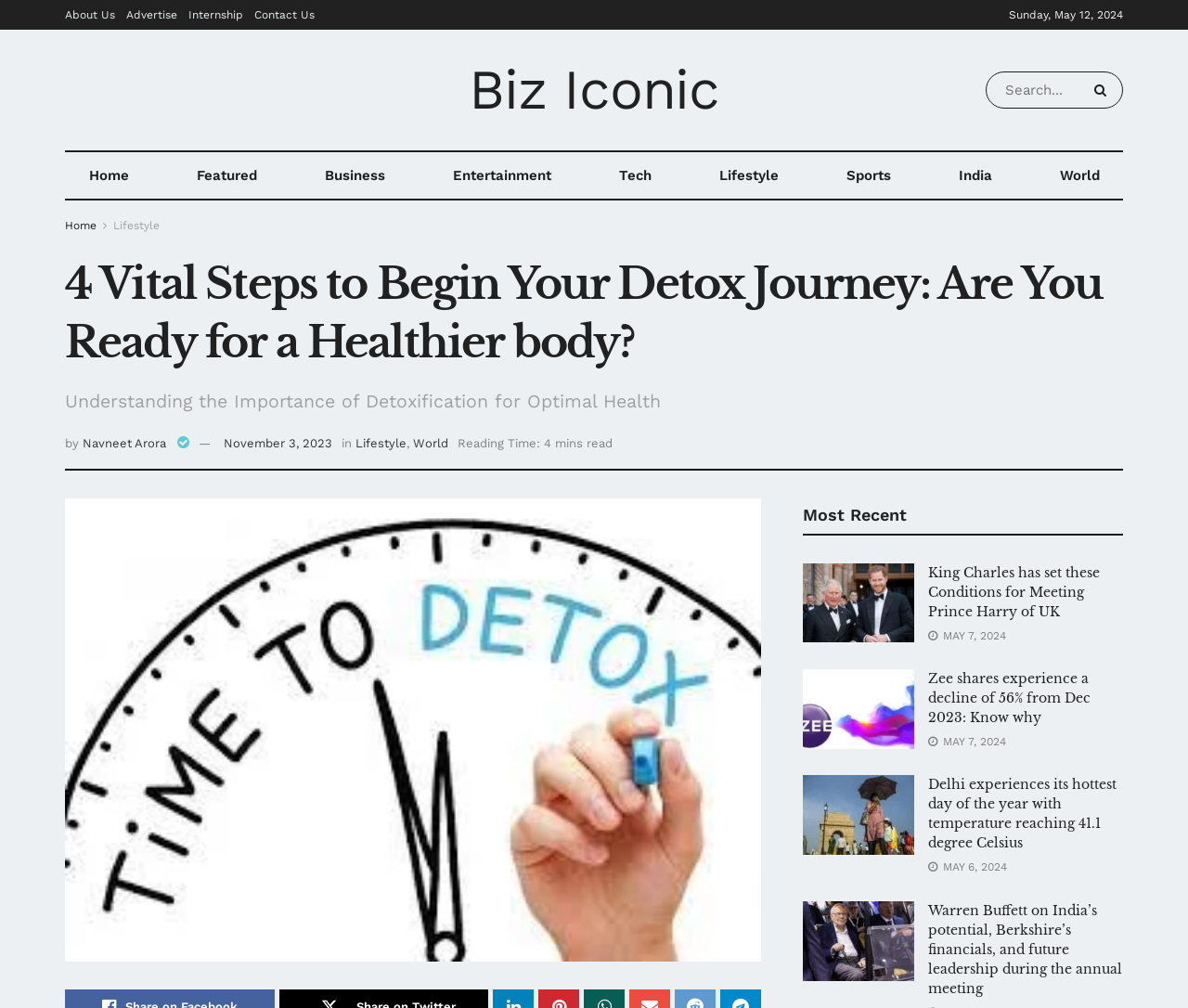Who is the author of the article '4 Vital Steps to Begin Your Detox Journey: Are You Ready for a Healthier body?'?
Please respond to the question thoroughly and include all relevant details.

The author's name is mentioned in the link element with the text 'Navneet Arora' and bounding box coordinates [0.07, 0.433, 0.14, 0.447].